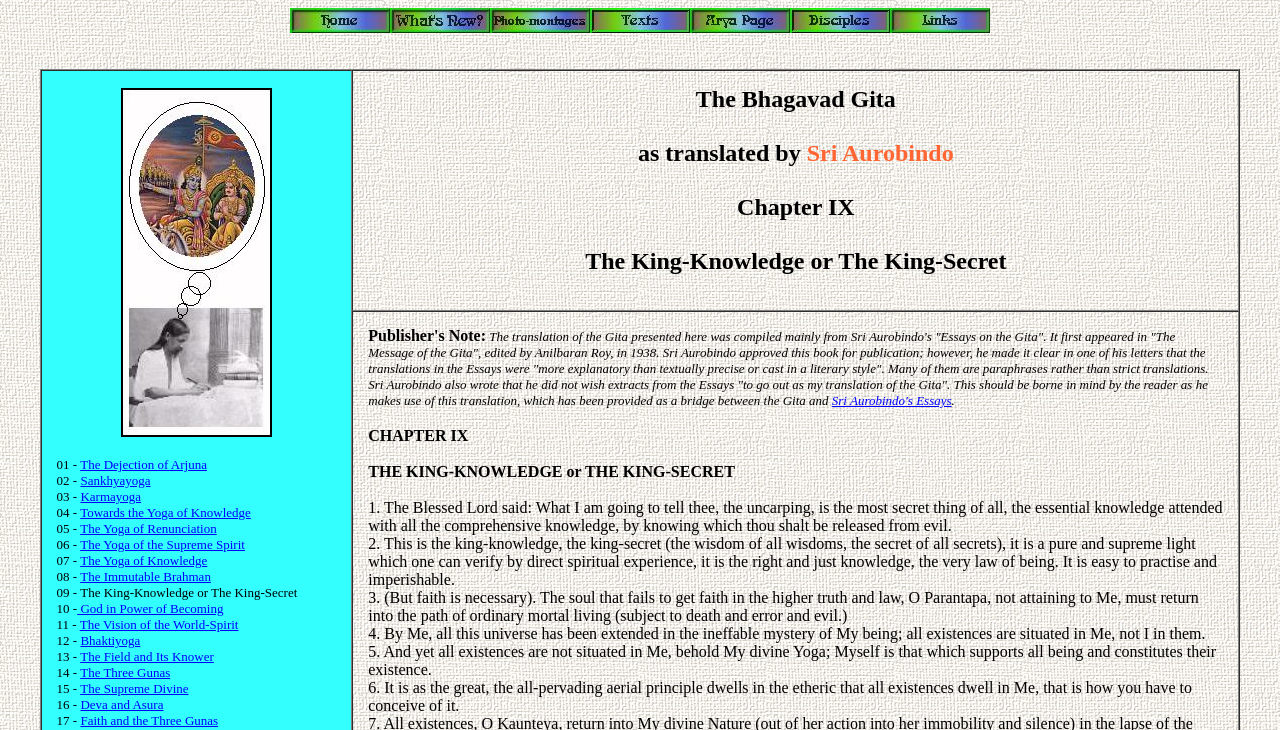Find the bounding box coordinates of the clickable area that will achieve the following instruction: "View the 'The Dejection of Arjuna' chapter".

[0.063, 0.626, 0.162, 0.647]